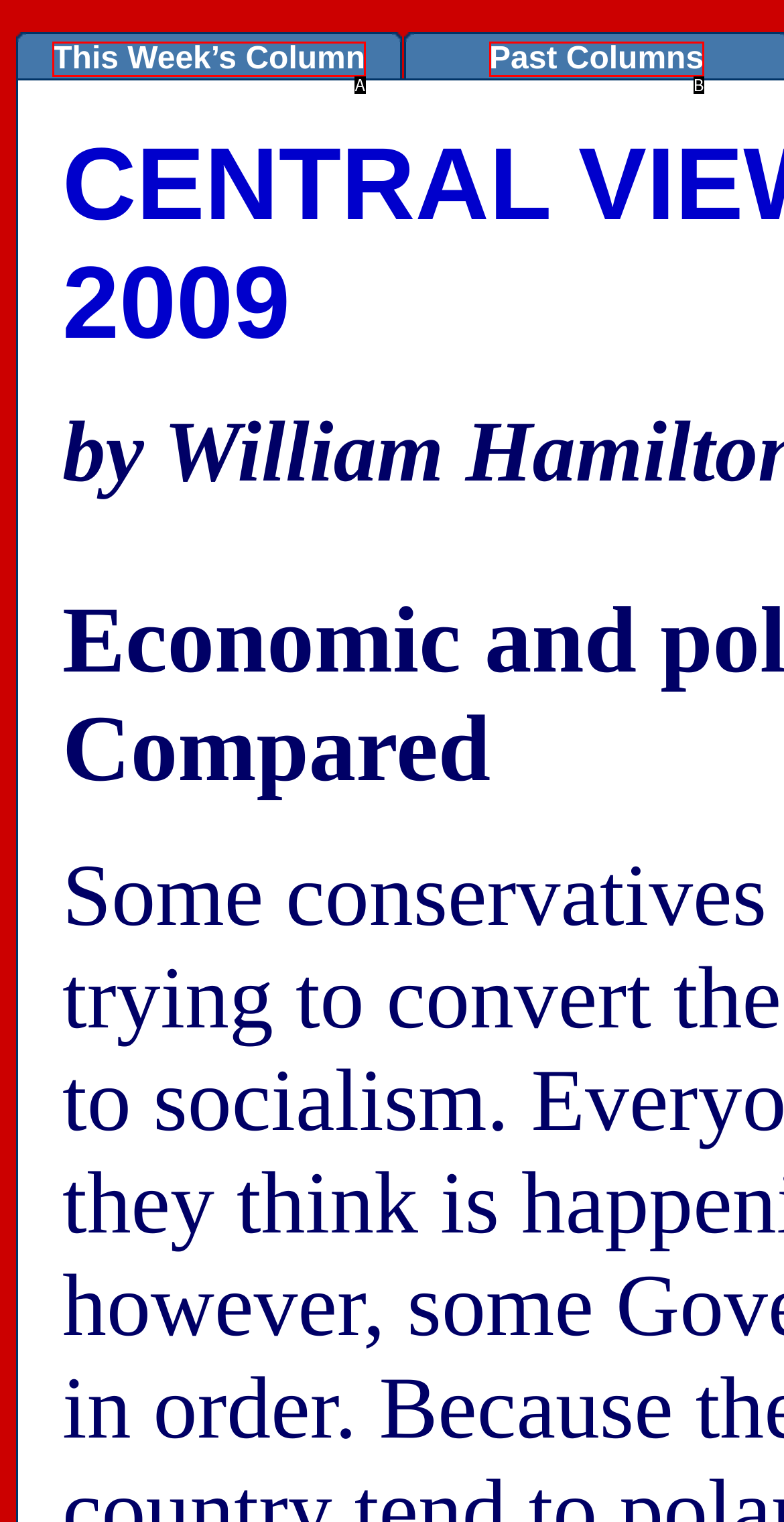Find the option that matches this description: This Week’s Column
Provide the matching option's letter directly.

A